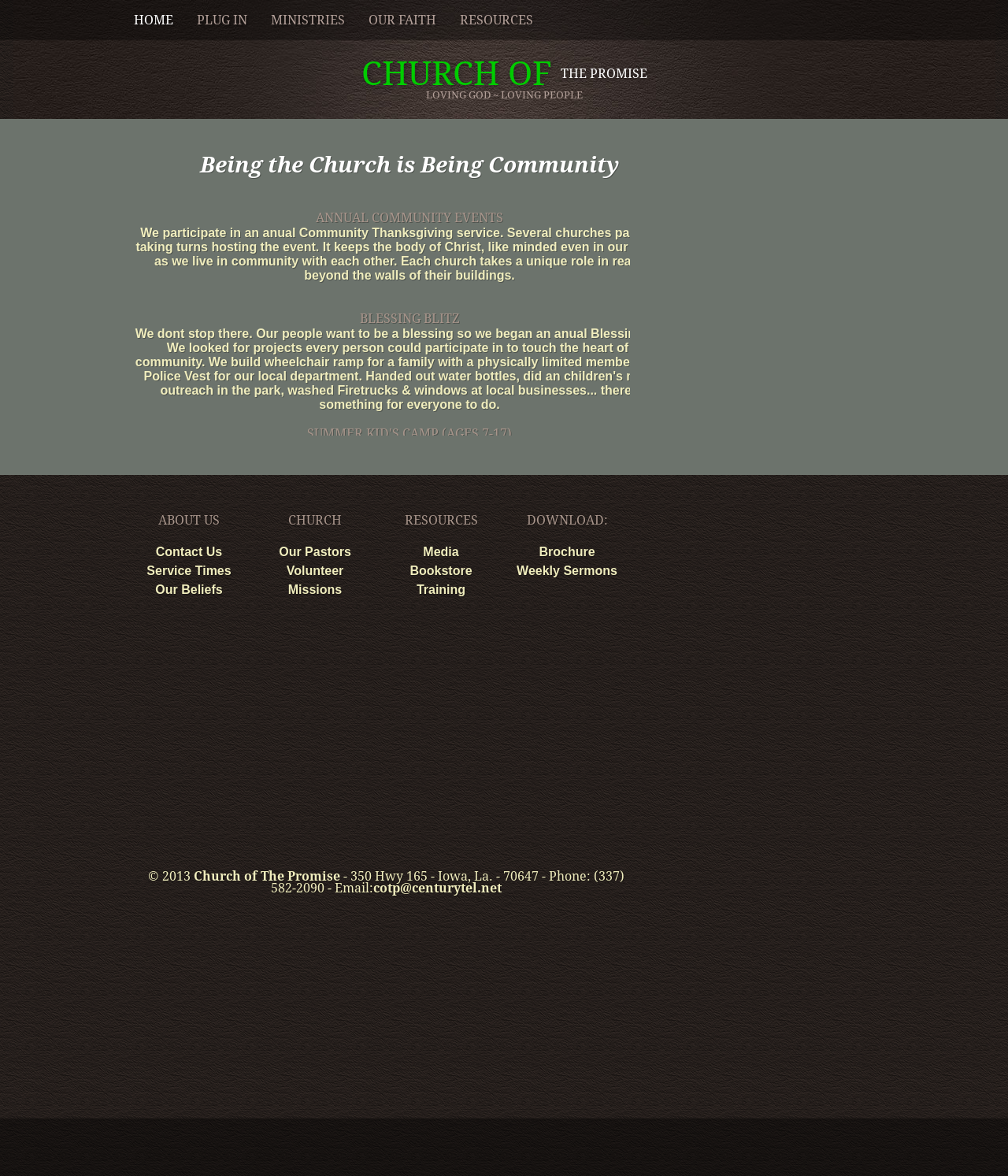Please use the details from the image to answer the following question comprehensively:
What is the age range for the Summer Kid's Camp?

I found the answer by looking at the heading element 'SUMMER KID'S CAMP (AGES 7-17)' which specifies the age range for the camp.